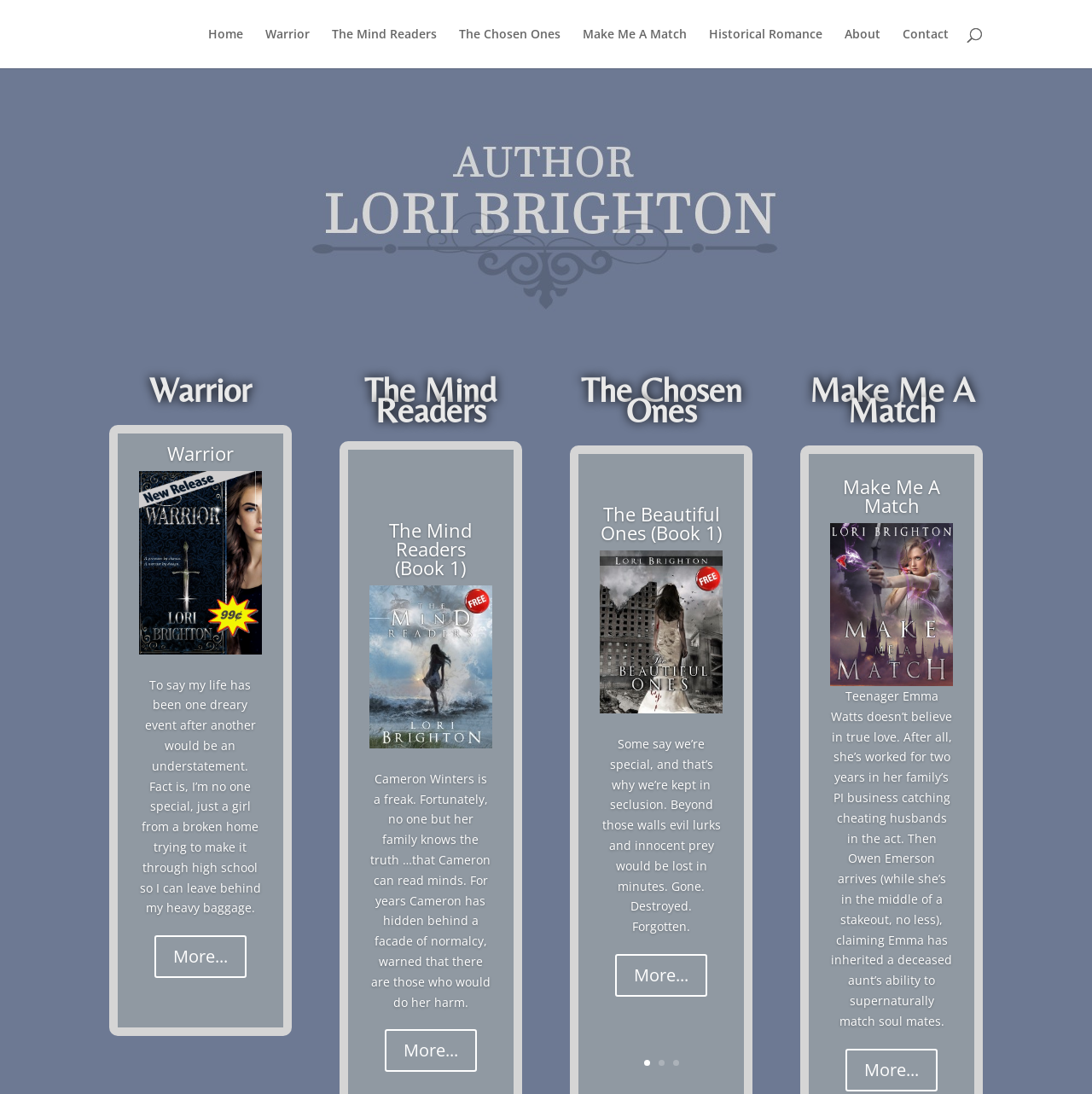Given the element description name="extend1" placeholder="*EMAIL", specify the bounding box coordinates of the corresponding UI element in the format (top-left x, top-left y, bottom-right x, bottom-right y). All values must be between 0 and 1.

None